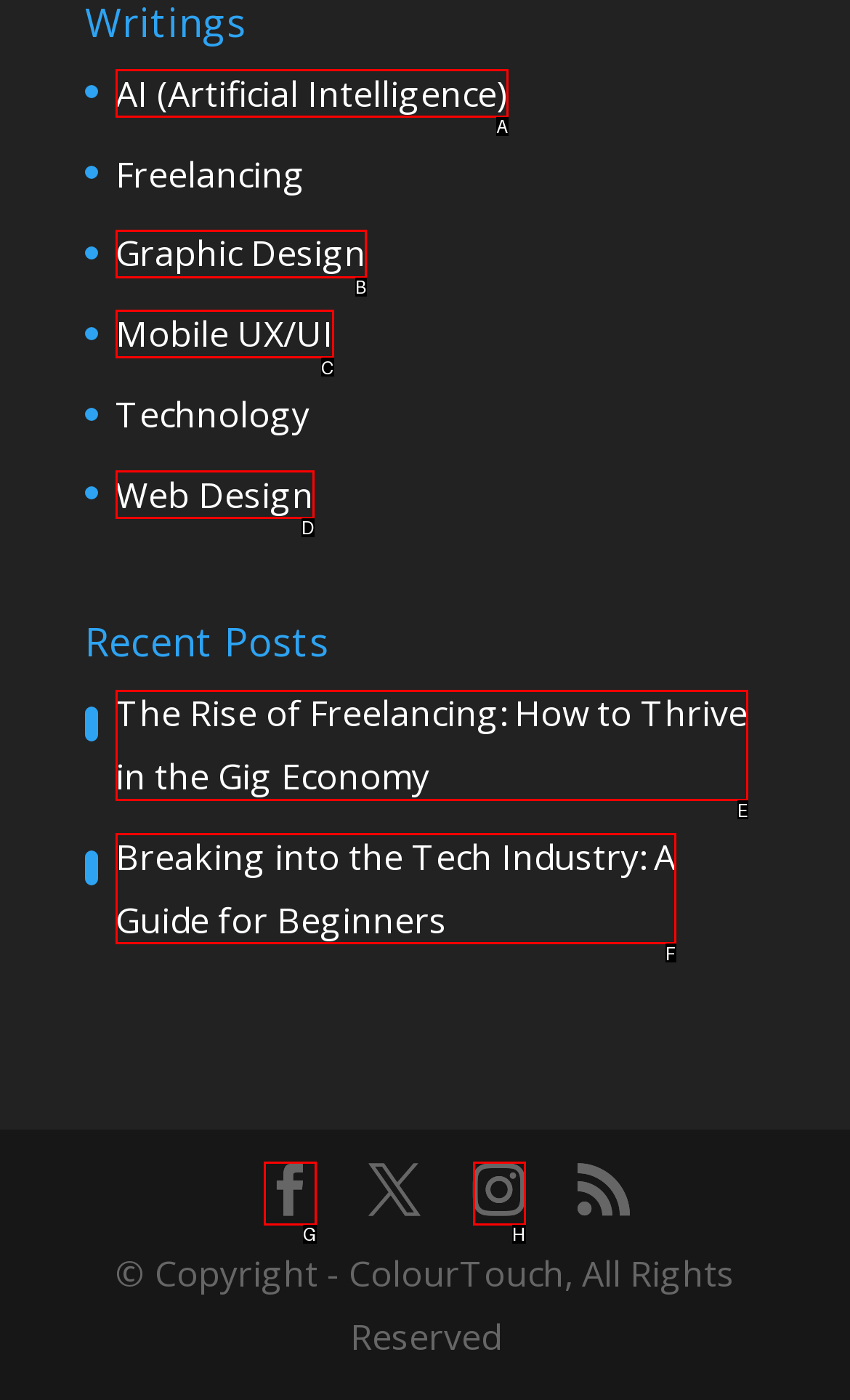Select the letter of the HTML element that best fits the description: AI (Artificial Intelligence)
Answer with the corresponding letter from the provided choices.

A